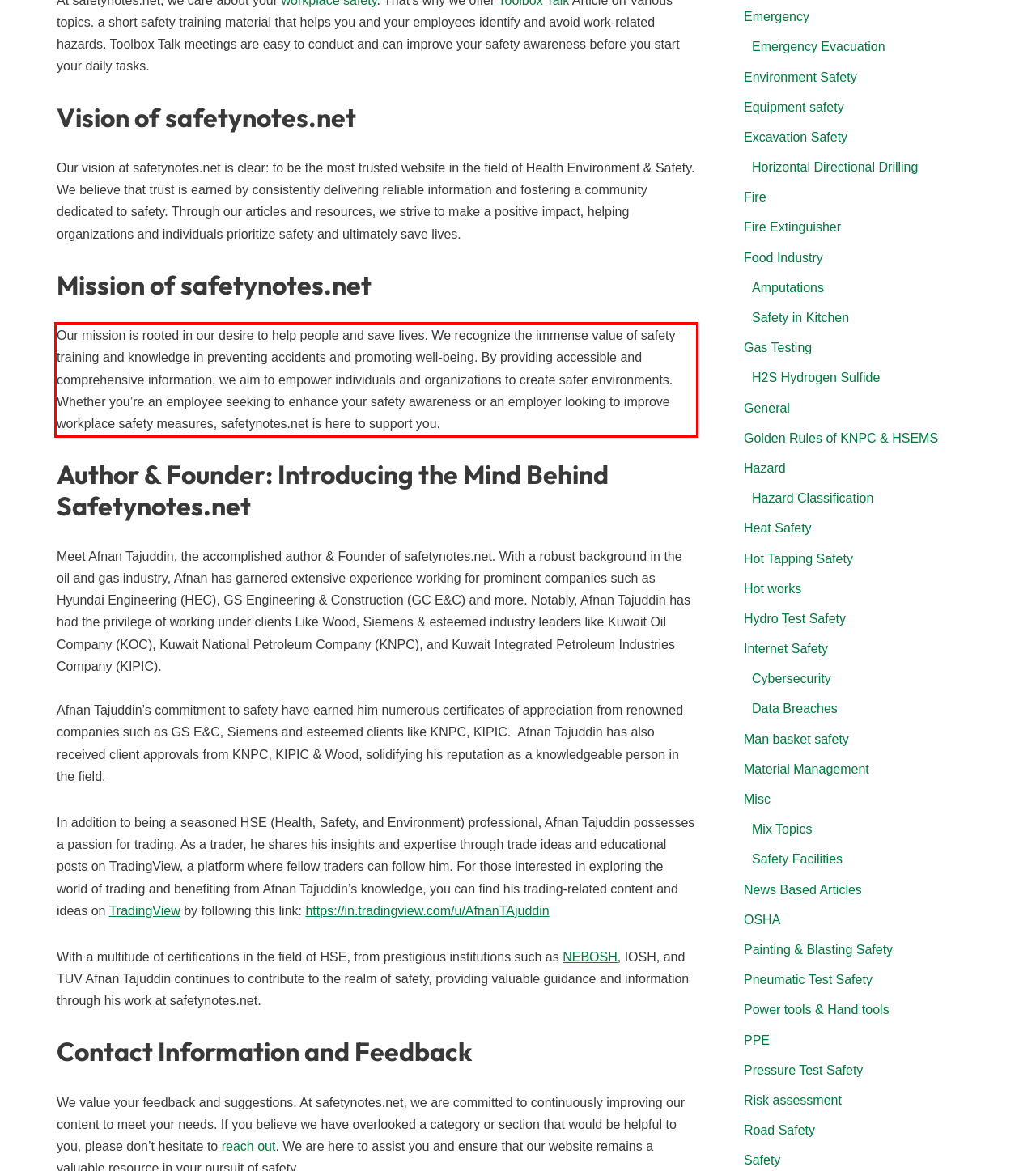Analyze the screenshot of a webpage where a red rectangle is bounding a UI element. Extract and generate the text content within this red bounding box.

Our mission is rooted in our desire to help people and save lives. We recognize the immense value of safety training and knowledge in preventing accidents and promoting well-being. By providing accessible and comprehensive information, we aim to empower individuals and organizations to create safer environments. Whether you’re an employee seeking to enhance your safety awareness or an employer looking to improve workplace safety measures, safetynotes.net is here to support you.